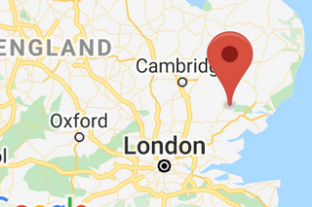Please analyze the image and give a detailed answer to the question:
What is the purpose of the red marker on the map?

The red marker on the map serves as a visual indicator to highlight the specific point where the herbalism consultation service is offered, making it easier for potential clients to understand the location and accessibility of the service.